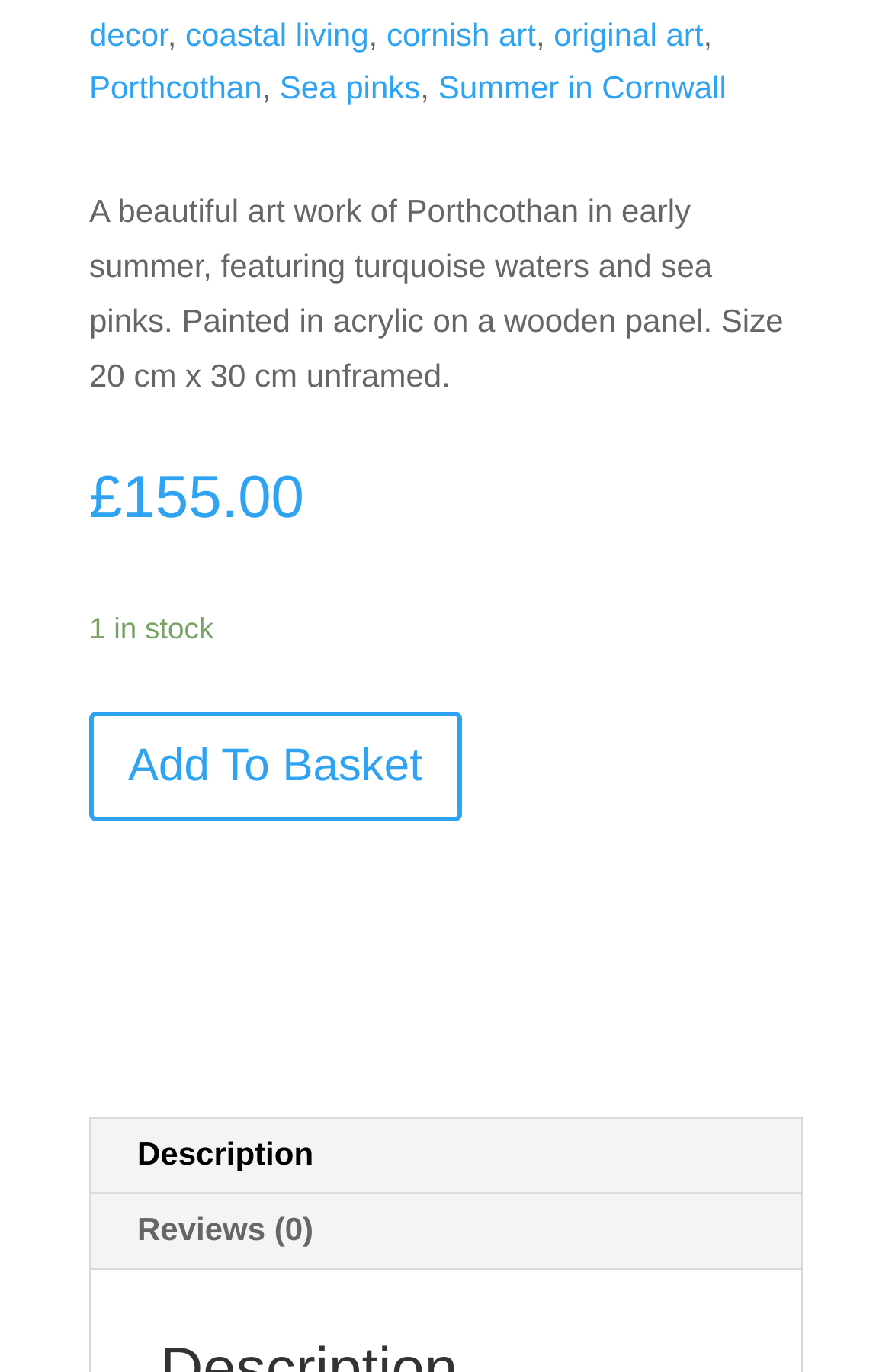What is the current stock level of the artwork?
Kindly answer the question with as much detail as you can.

The stock level of the artwork is displayed on the page as '1 in stock'.